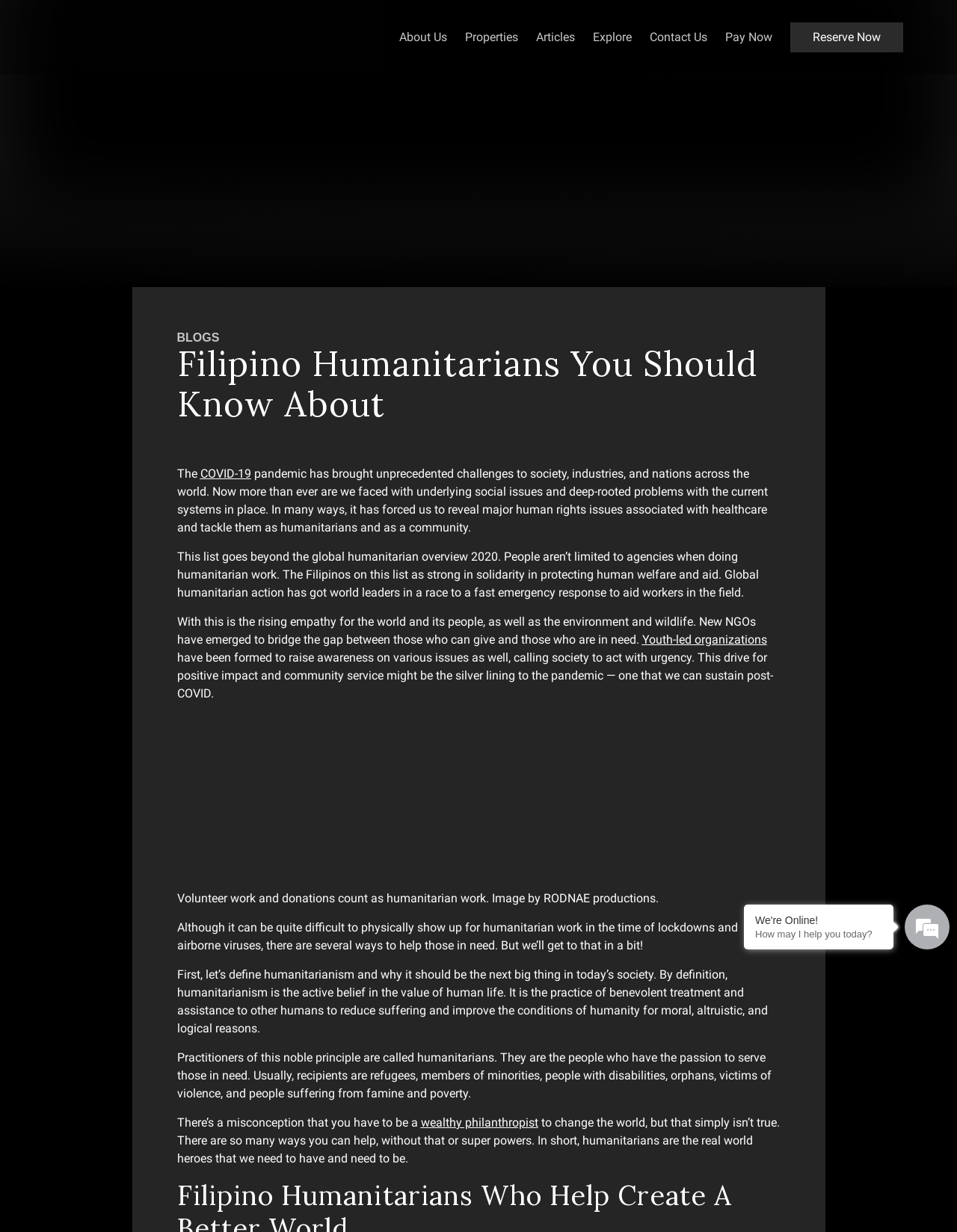What is the purpose of humanitarianism?
Using the image as a reference, give an elaborate response to the question.

I found the answer by reading the static text element that defines humanitarianism, which says 'It is the practice of benevolent treatment and assistance to other humans to reduce suffering and improve the conditions of humanity for moral, altruistic, and logical reasons'.